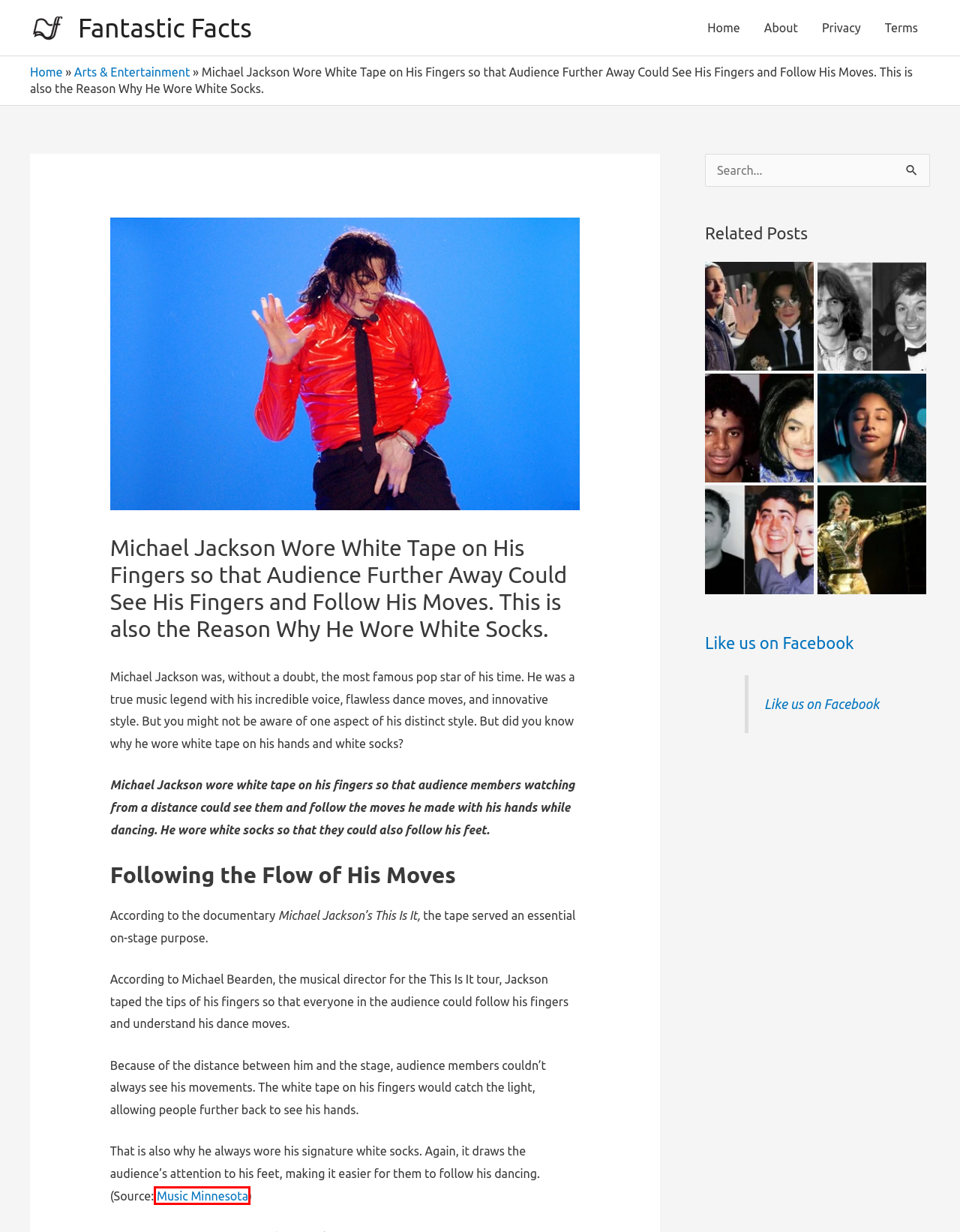Please examine the screenshot provided, which contains a red bounding box around a UI element. Select the webpage description that most accurately describes the new page displayed after clicking the highlighted element. Here are the candidates:
A. The reason why Michael Jackson always had white tape on the tips of his fingers...
B. About
C. Arts & Entertainment
D. Privacy - Fantastic Facts
E. What Happened to Alexander Peev?
F. Fantastic Facts - and where to find them
G. Terms - Fantastic Facts
H. 35 Interesting Facts About Michael Jackson: Height, Weight, How he Died and more

H